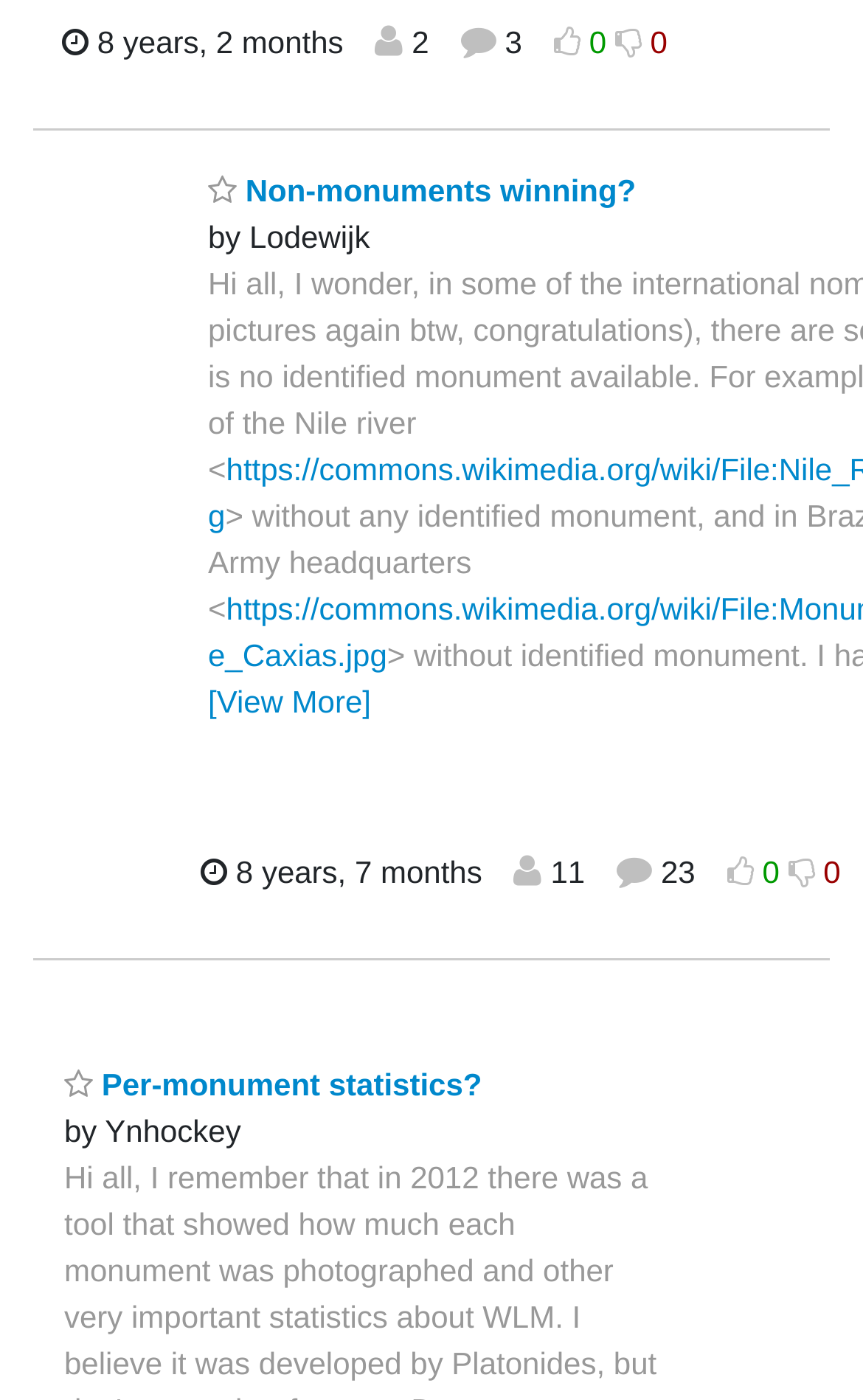Look at the image and answer the question in detail:
What is the thread title with the most recent activity?

I looked for the thread title with the most recent activity by finding the 'Most recent thread activity' element and then looking at the nearby link element, which has the text 'Non-monuments winning?'.